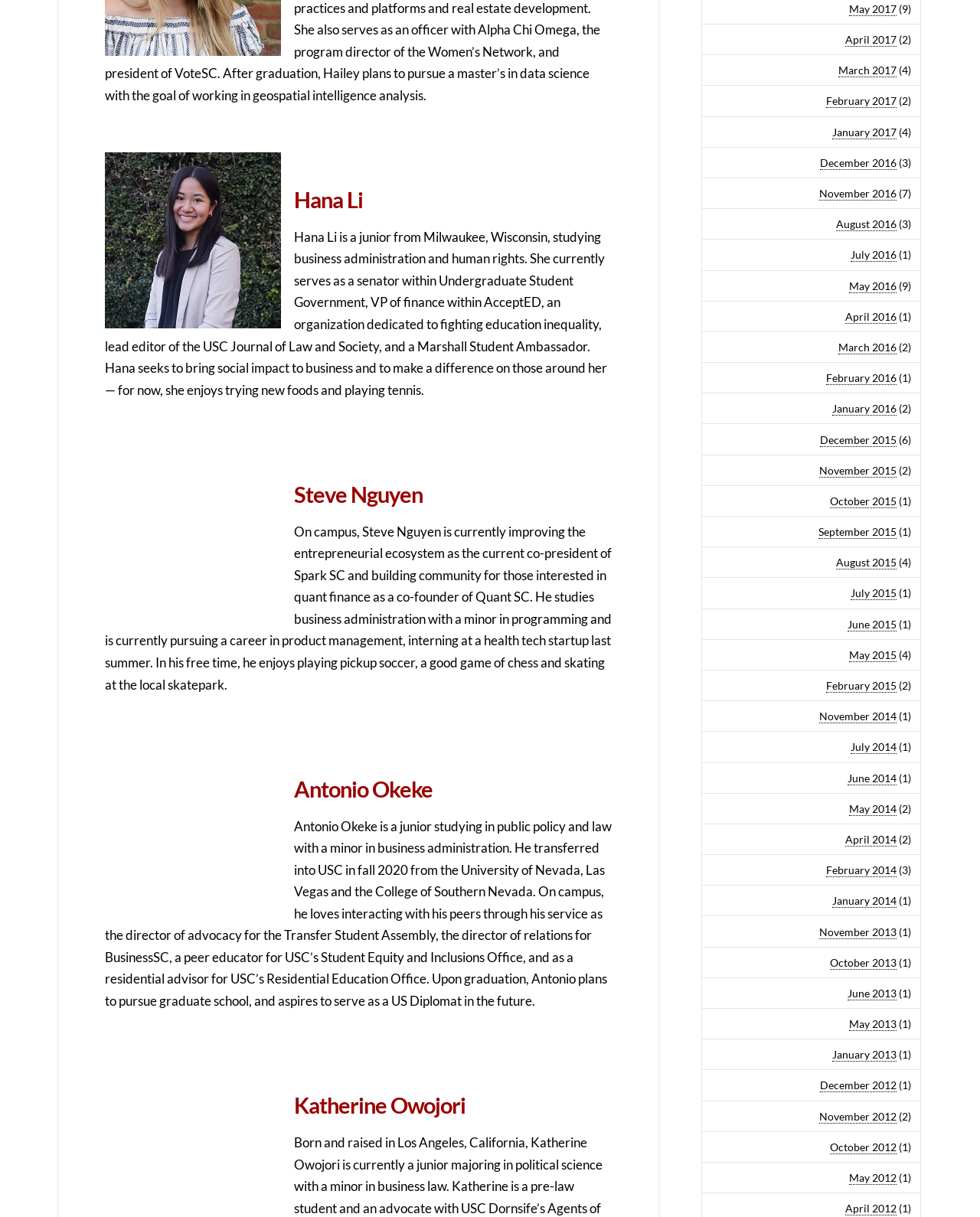Can you determine the bounding box coordinates of the area that needs to be clicked to fulfill the following instruction: "View Hana Li's profile"?

[0.107, 0.152, 0.625, 0.177]